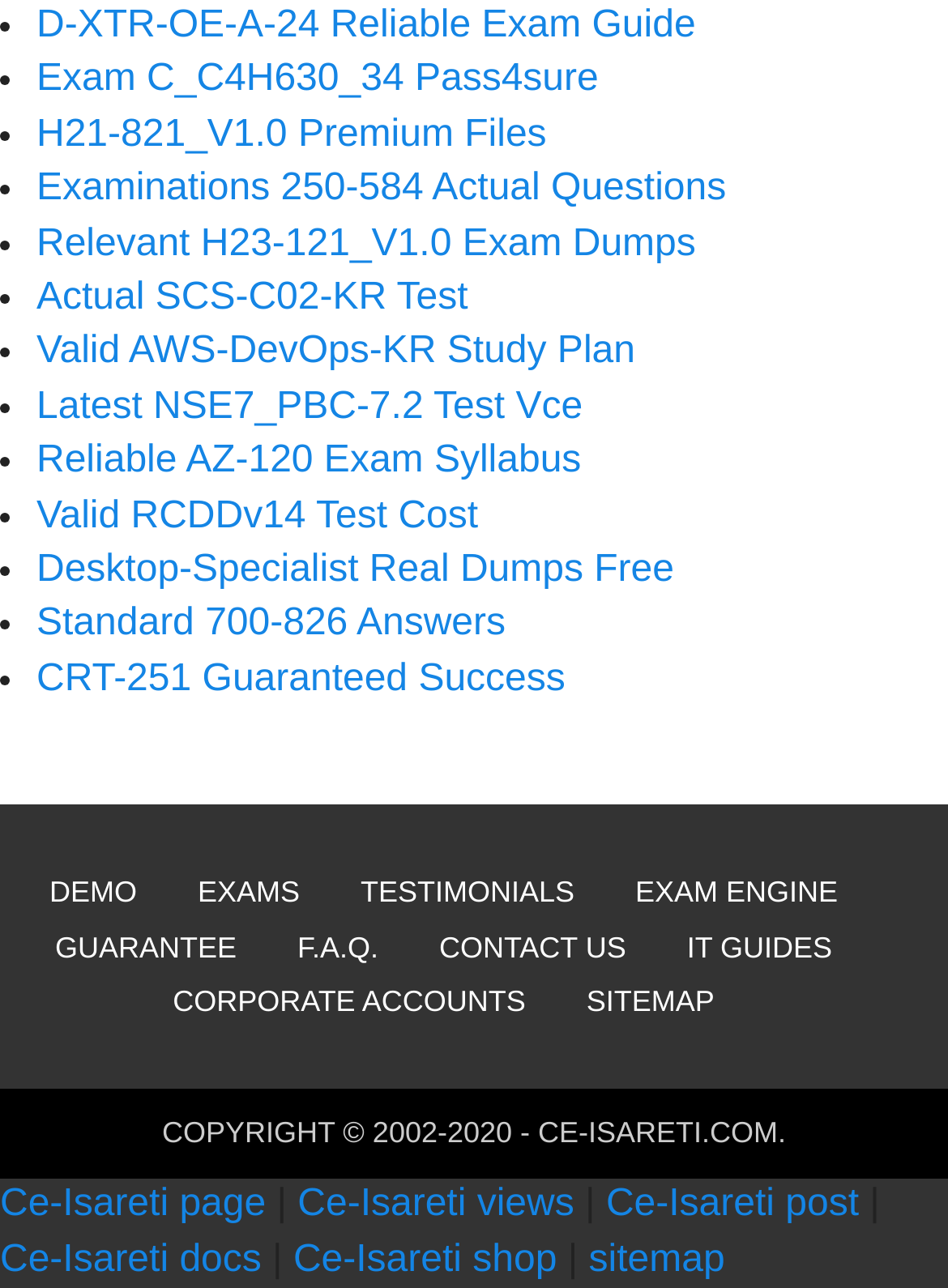Give a succinct answer to this question in a single word or phrase: 
What is the copyright information?

COPYRIGHT © 2002-2020 - CE-ISARETI.COM